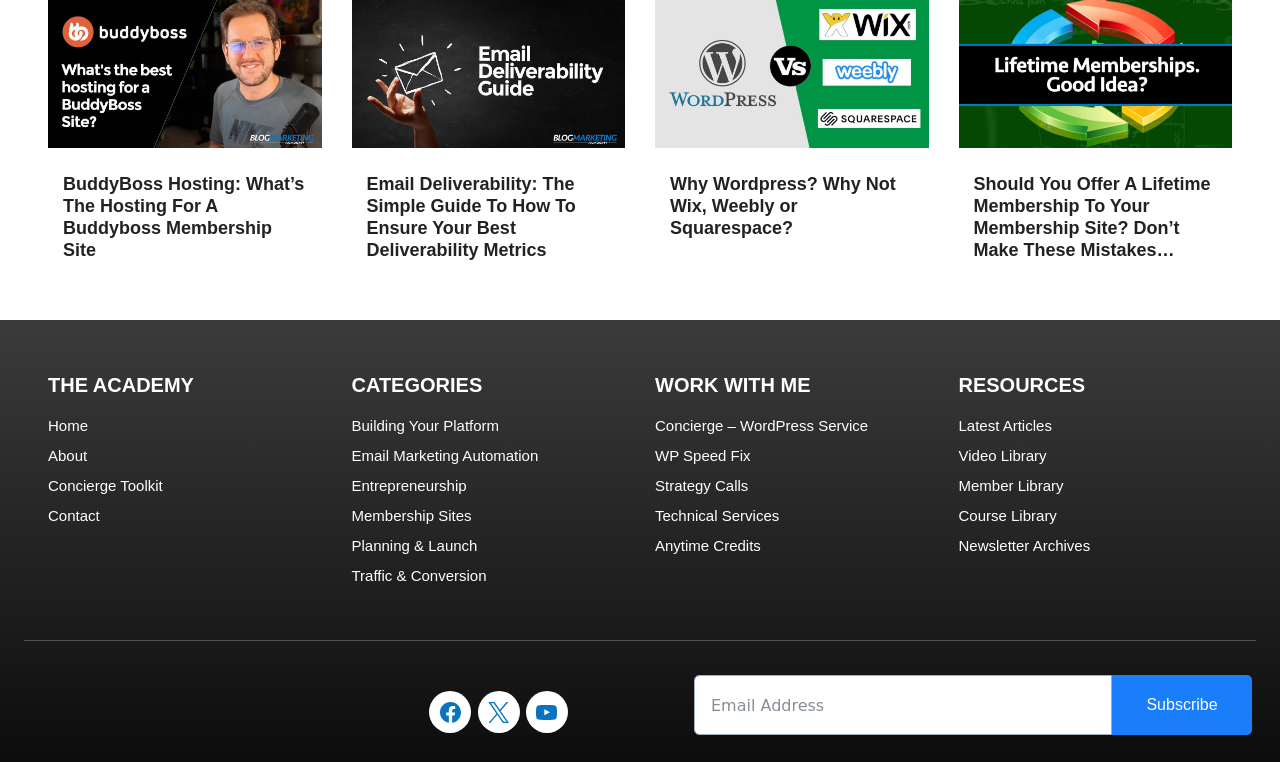Pinpoint the bounding box coordinates of the area that should be clicked to complete the following instruction: "Click on the 'Facebook' link". The coordinates must be given as four float numbers between 0 and 1, i.e., [left, top, right, bottom].

[0.335, 0.907, 0.368, 0.962]